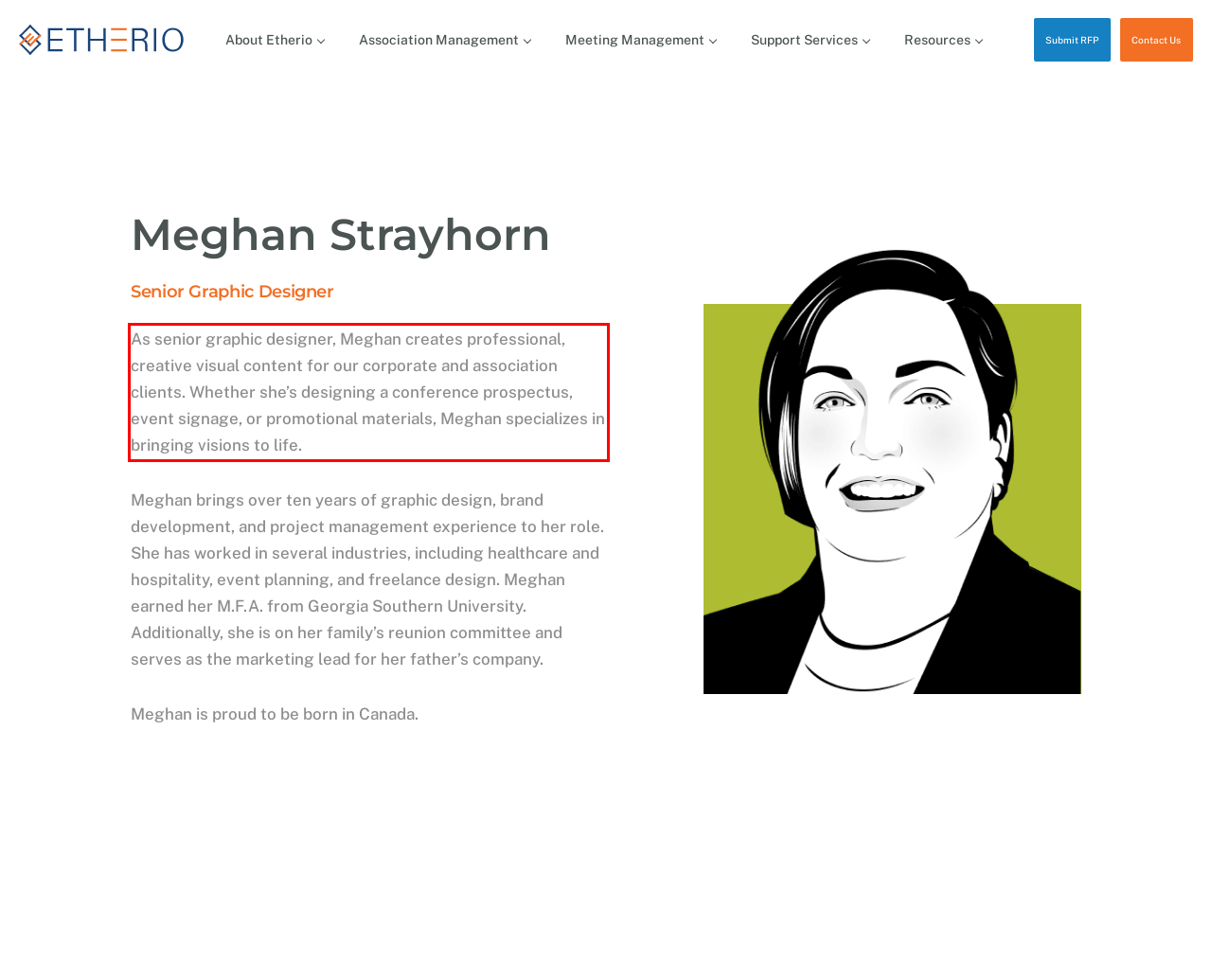Analyze the screenshot of the webpage that features a red bounding box and recognize the text content enclosed within this red bounding box.

As senior graphic designer, Meghan creates professional, creative visual content for our corporate and association clients. Whether she’s designing a conference prospectus, event signage, or promotional materials, Meghan specializes in bringing visions to life.